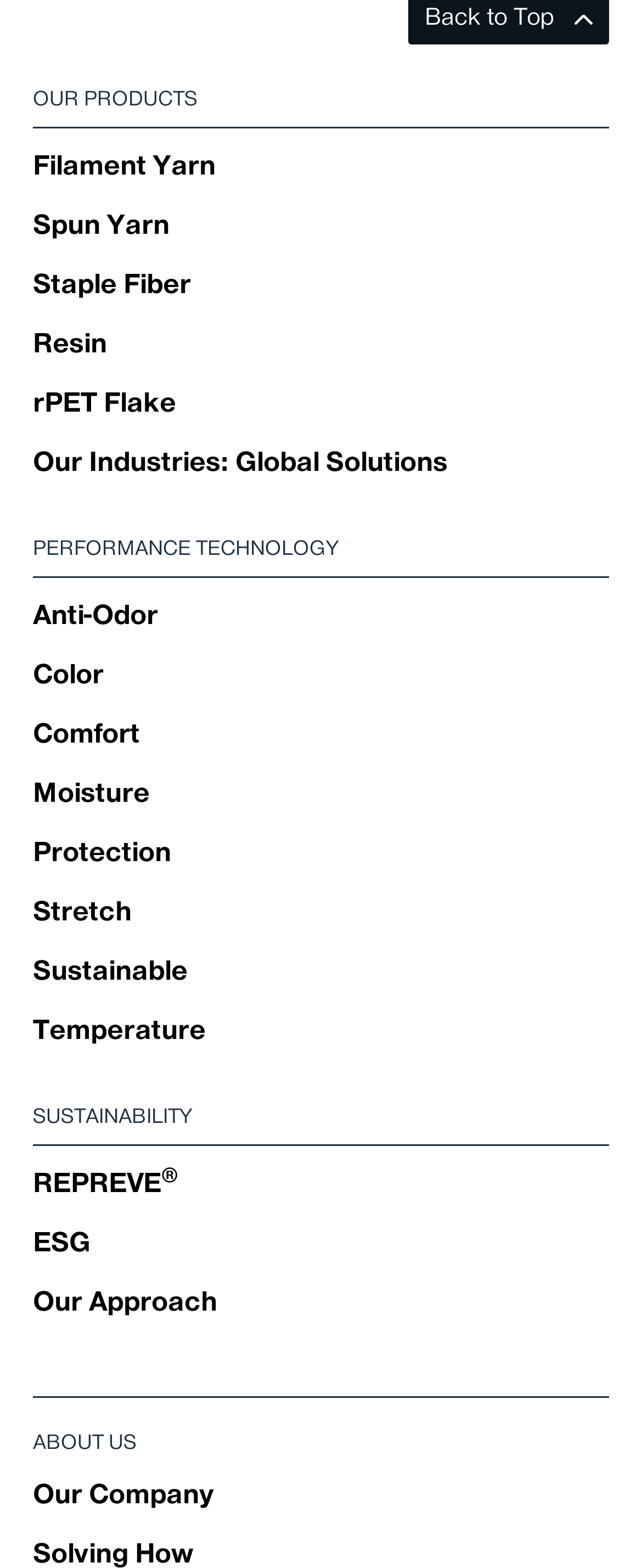Determine the bounding box coordinates of the clickable element to achieve the following action: 'Read about Sustainability'. Provide the coordinates as four float values between 0 and 1, formatted as [left, top, right, bottom].

[0.051, 0.707, 0.3, 0.72]